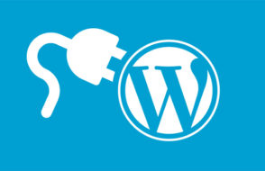Deliver an in-depth description of the image, highlighting major points.

The image features a stylized graphic depicting a power plug connected to the WordPress logo. Set against a vibrant blue background, the illustration symbolizes the integration of plugins that enhance WordPress websites. This imagery highlights the dynamic capabilities of WordPress as a content management system, emphasizing how plugins can extend functionality and improve user experience. The visual effectively represents articles or resources related to the "RSS feed based best Sidebar Widgets for WordPress Blogs," which focuses on optimizing blog performance through various tools and offerings available in the WordPress ecosystem.